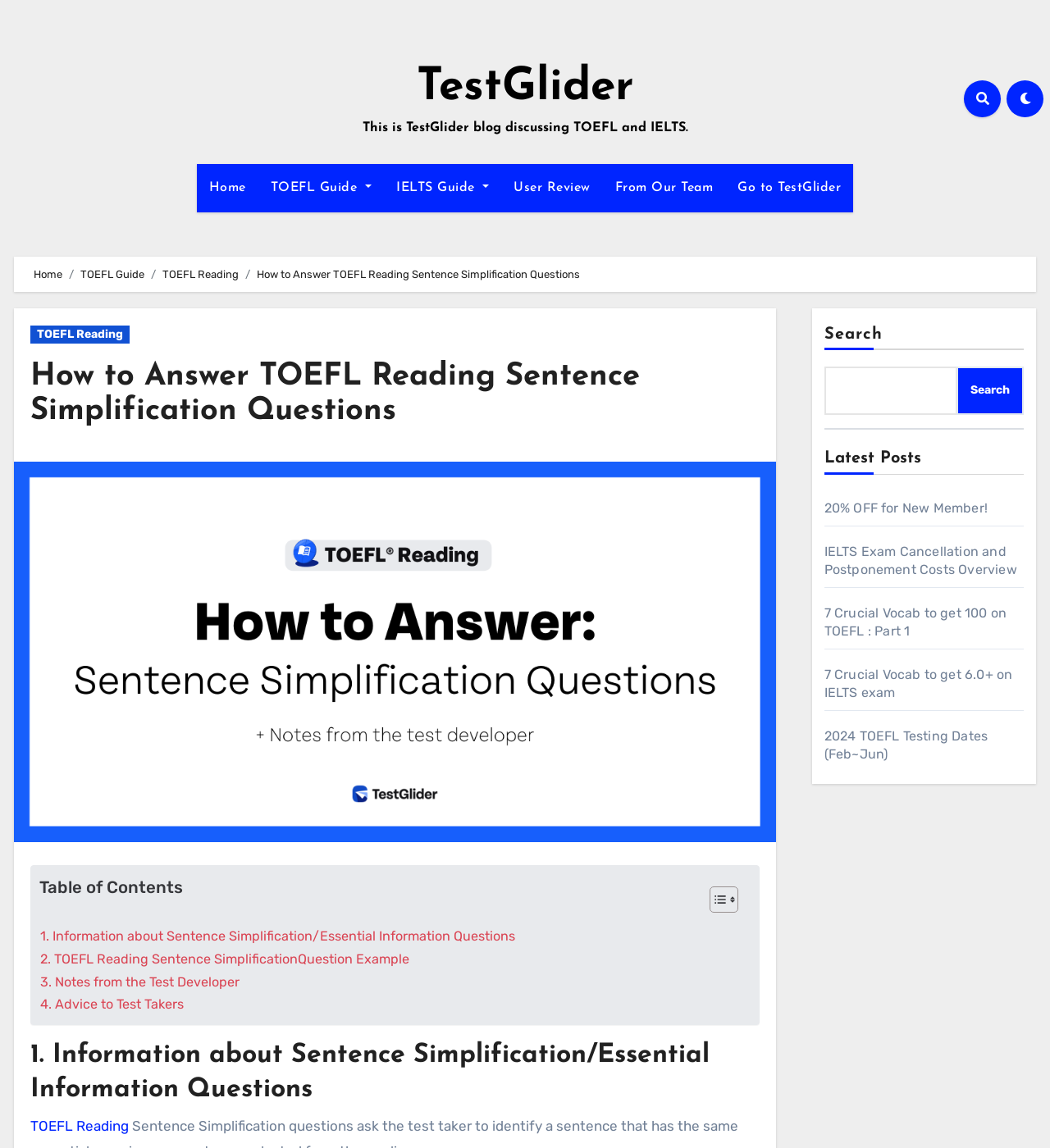Please determine the bounding box coordinates of the element's region to click in order to carry out the following instruction: "Toggle the Table of Content". The coordinates should be four float numbers between 0 and 1, i.e., [left, top, right, bottom].

[0.656, 0.761, 0.707, 0.806]